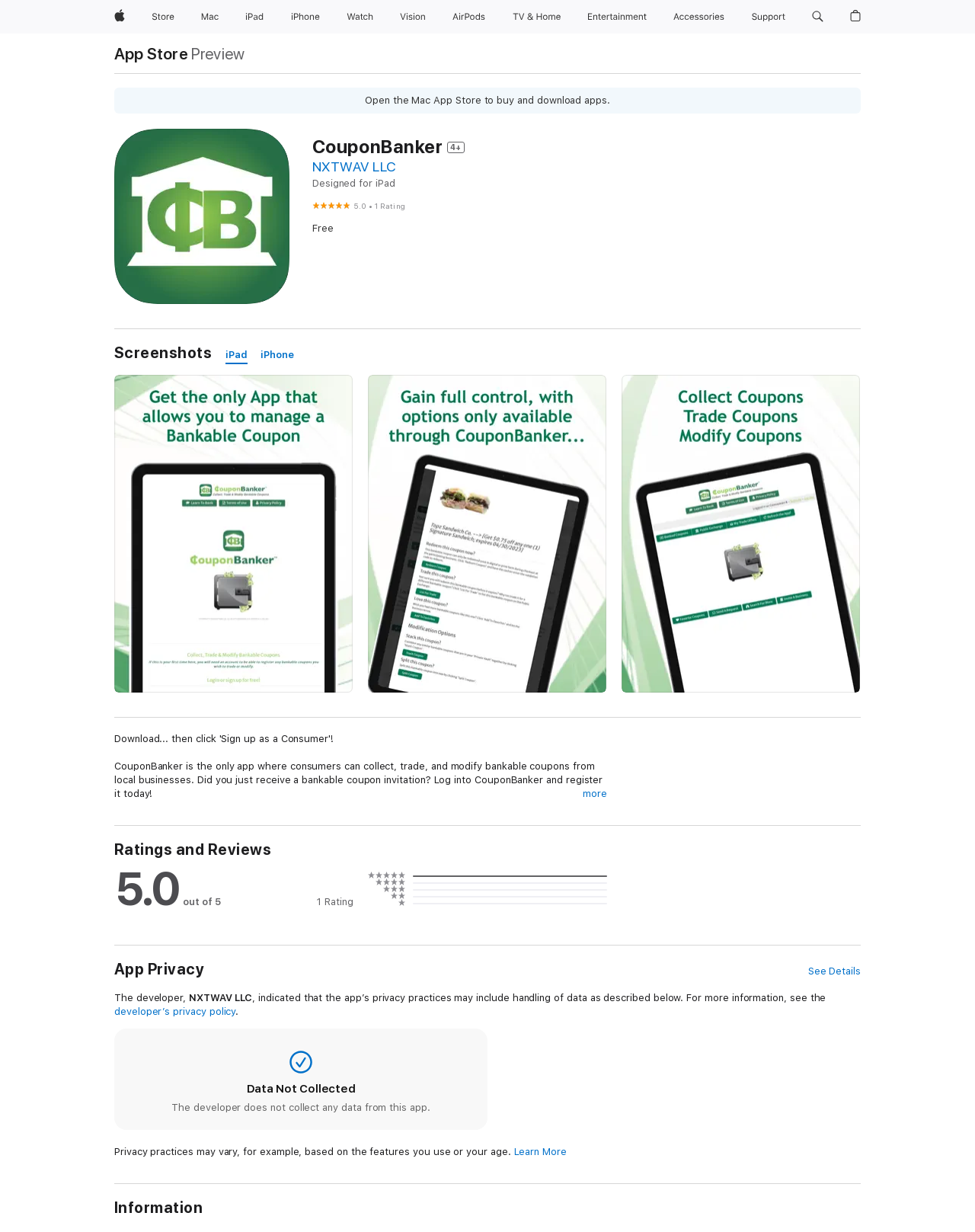Select the bounding box coordinates of the element I need to click to carry out the following instruction: "Search apple.com".

[0.826, 0.0, 0.851, 0.027]